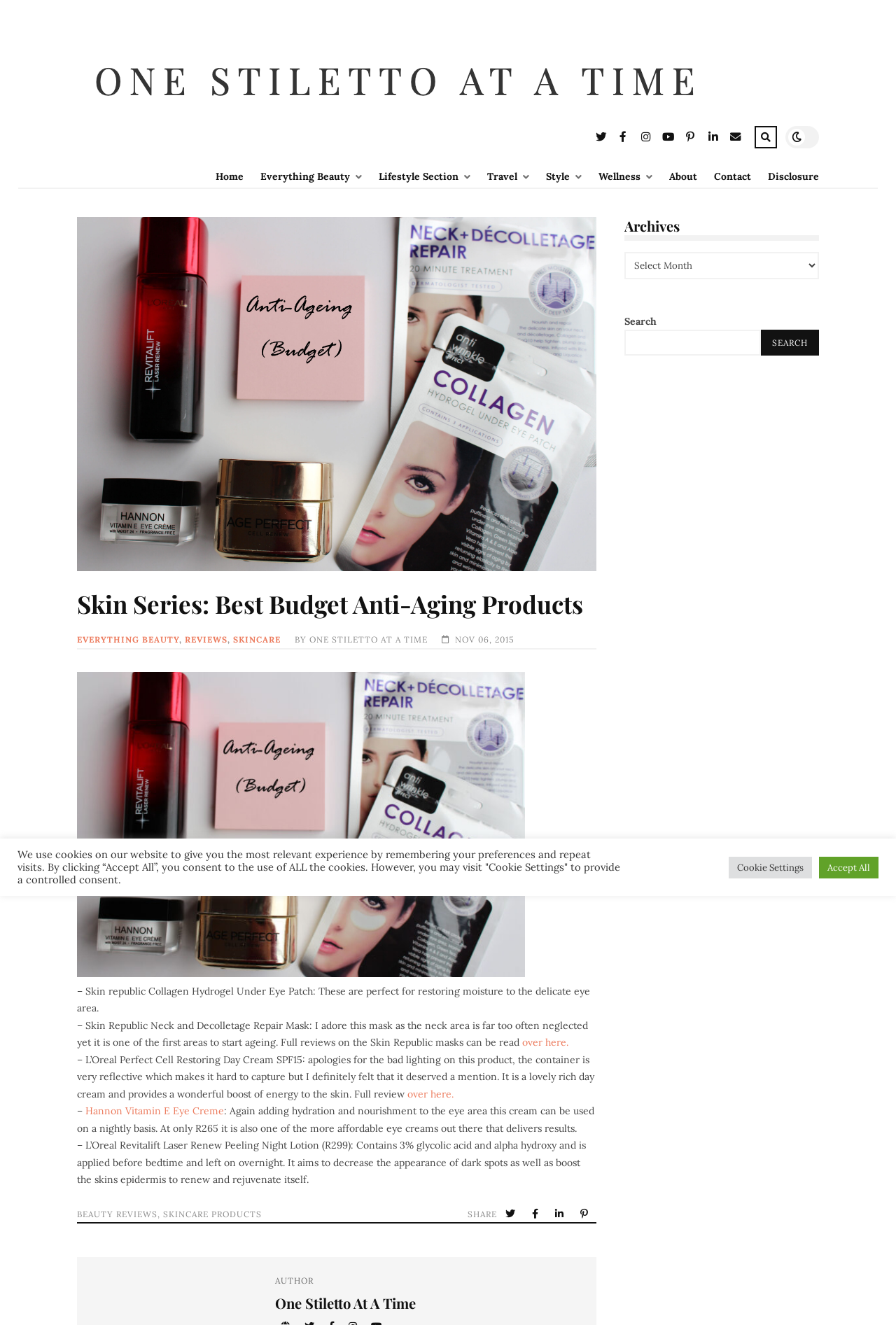Please identify the bounding box coordinates of the element's region that should be clicked to execute the following instruction: "Share on Twitter". The bounding box coordinates must be four float numbers between 0 and 1, i.e., [left, top, right, bottom].

[0.558, 0.91, 0.584, 0.923]